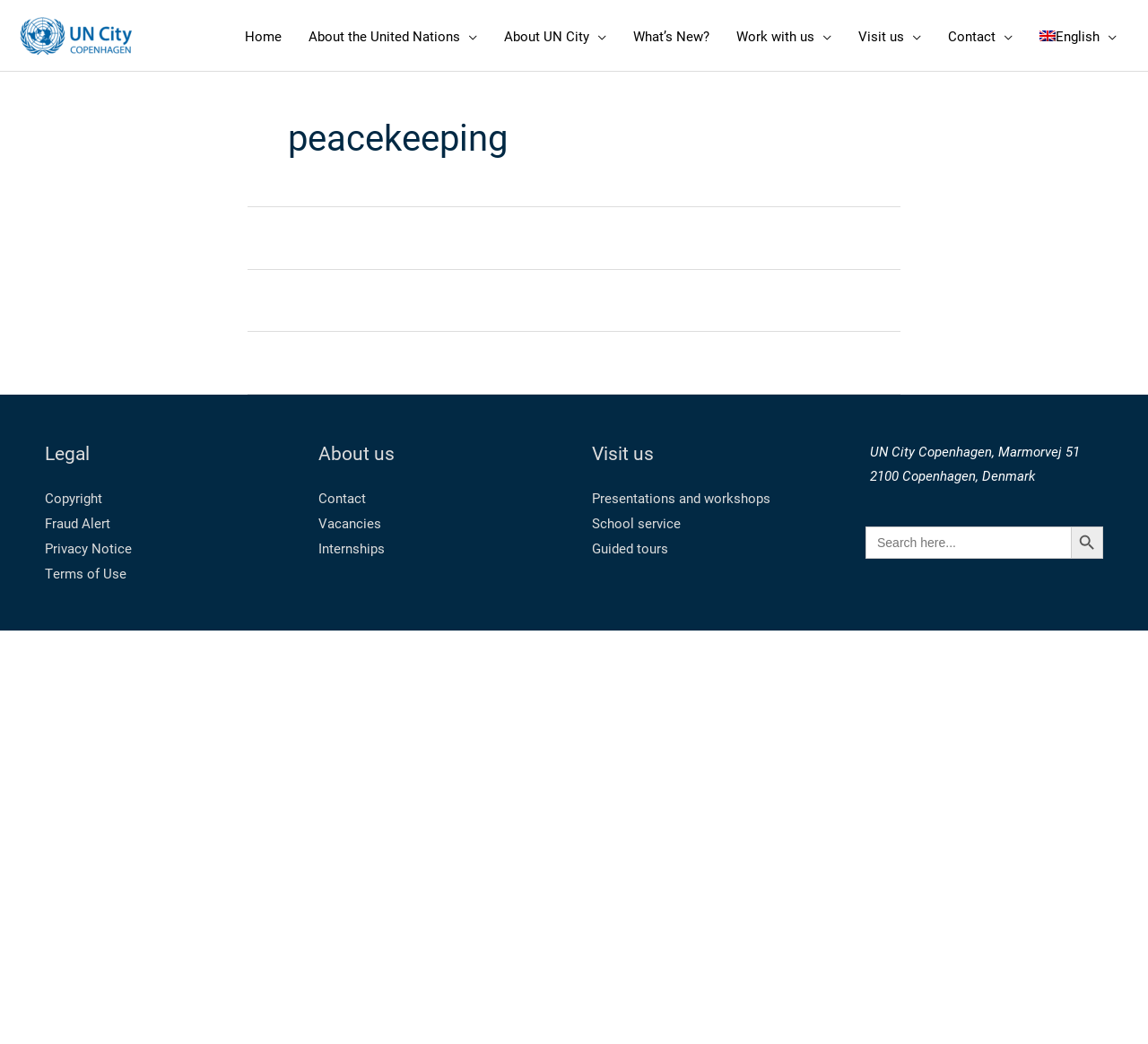Please locate the bounding box coordinates of the region I need to click to follow this instruction: "Search for something".

[0.754, 0.504, 0.933, 0.535]